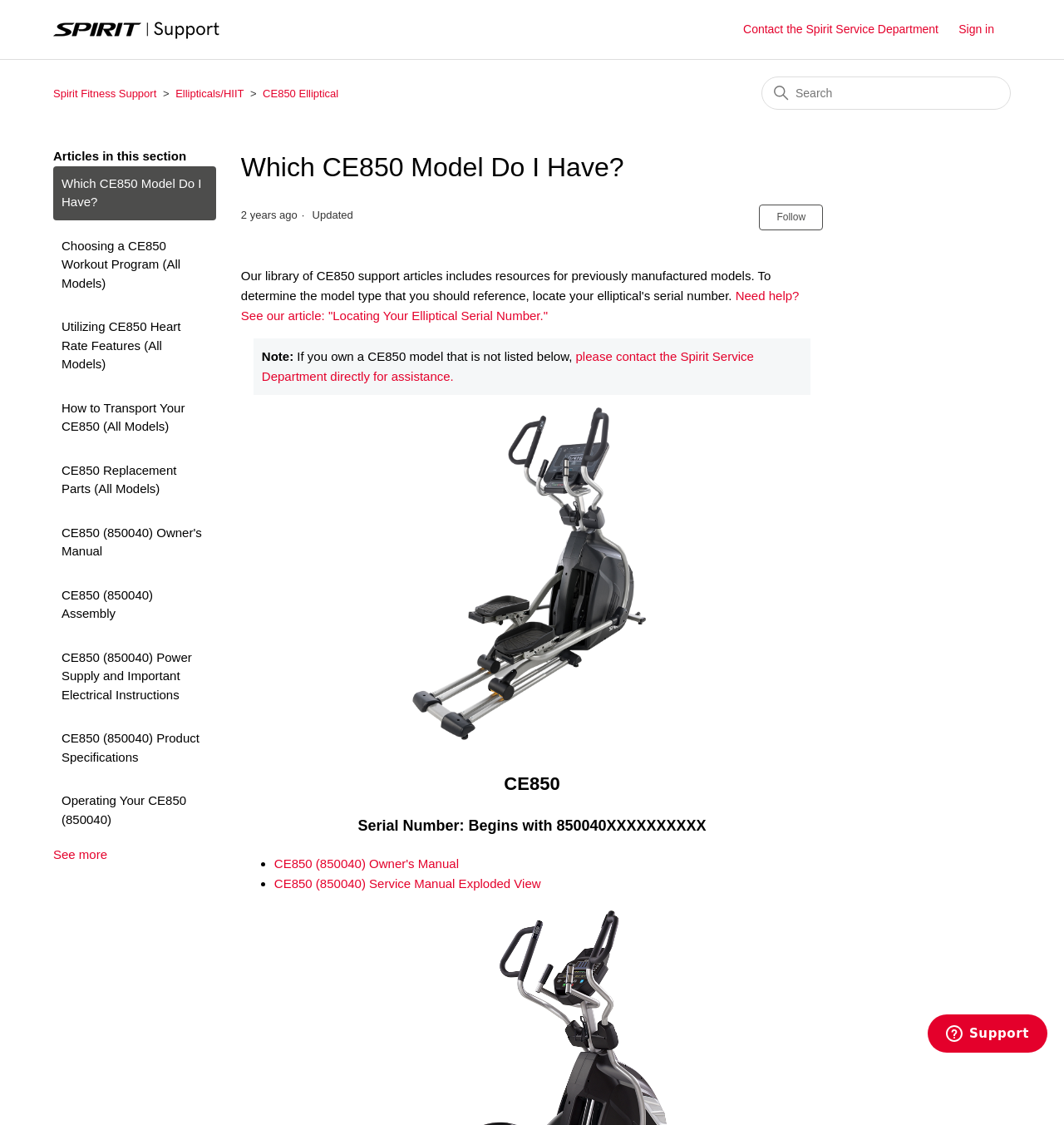Locate and extract the text of the main heading on the webpage.

Which CE850 Model Do I Have?